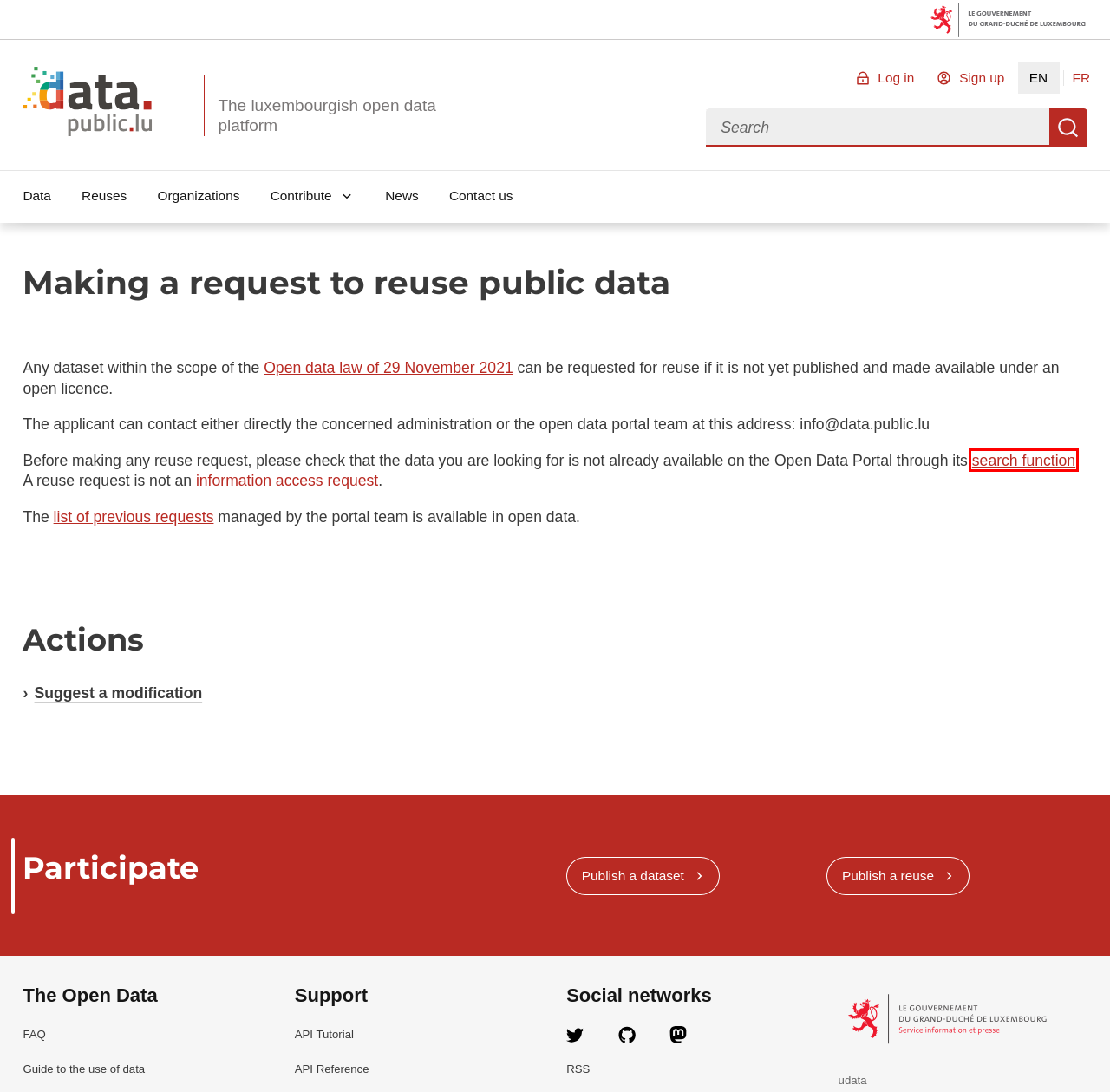You are provided with a screenshot of a webpage where a red rectangle bounding box surrounds an element. Choose the description that best matches the new webpage after clicking the element in the red bounding box. Here are the choices:
A. GitHub - opendatalu/udata: Udata 6 fork
B. Service information et presse // Le gouvernement luxembourgeois
C. Legilux
D. Datasets - Portail Open Data
E. datagouvlu-pages/pages/en/requesting.md at master · opendatalu/datagouvlu-pages · GitHub
F. Archives & Documents administratifs - Guichet.lu - Luxembourg
G. Géoportail - Page d'Accueil
H. Effectuer une demande de réutilisation de données publiques - Portail Open Data

D